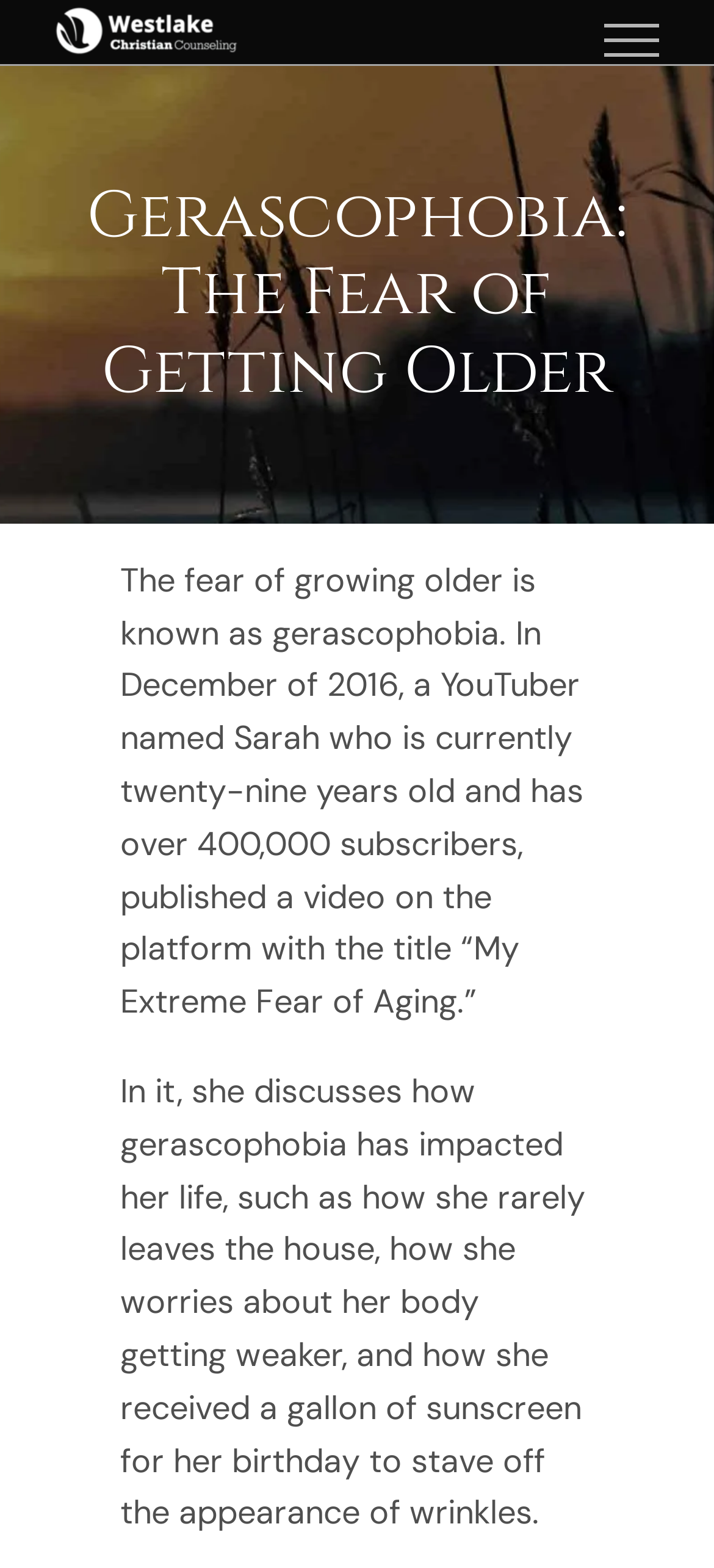Please find the bounding box for the UI element described by: "alt="Westlake Christian Counseling Logo"".

[0.077, 0.004, 0.333, 0.037]